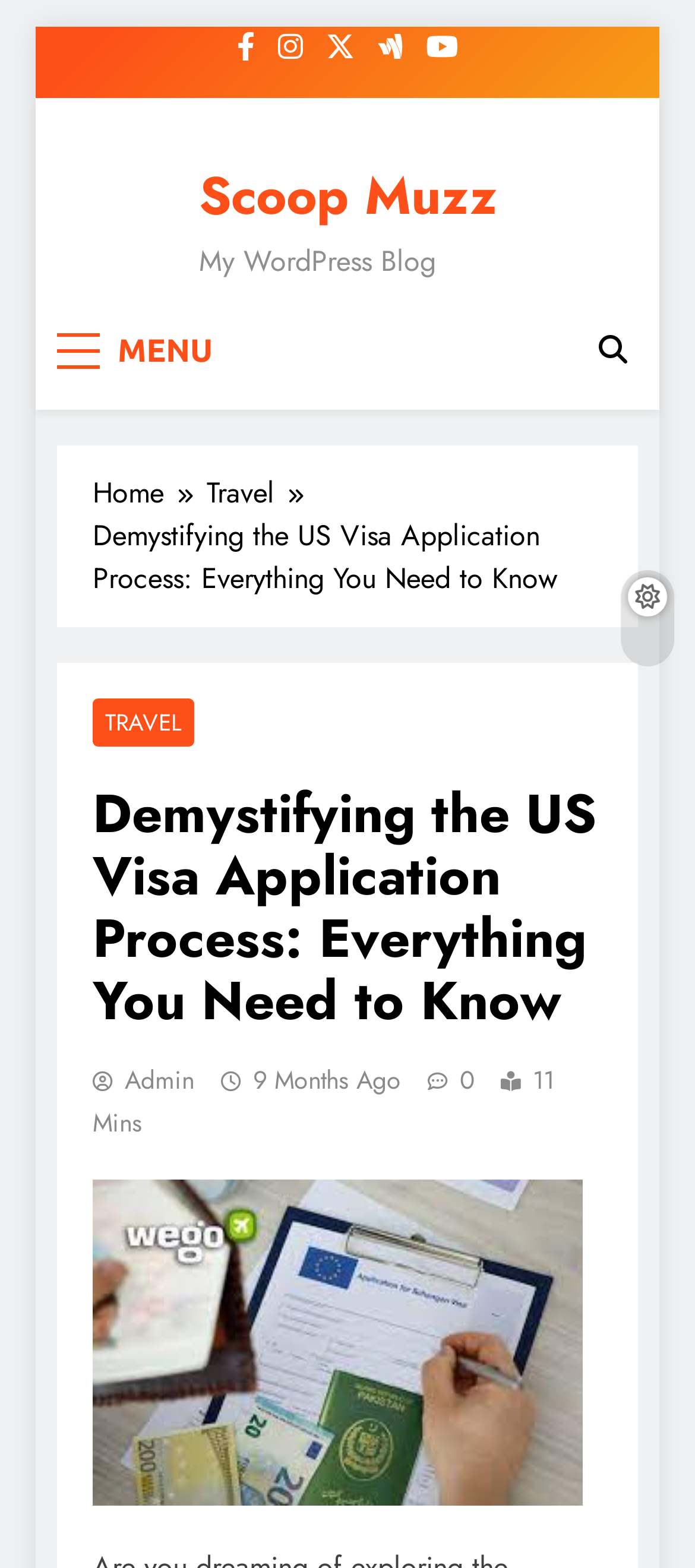Please provide a detailed answer to the question below based on the screenshot: 
What is the category of the current article?

I found the answer by looking at the link element with the text 'TRAVEL' located within the header section of the webpage, which indicates the category of the current article.